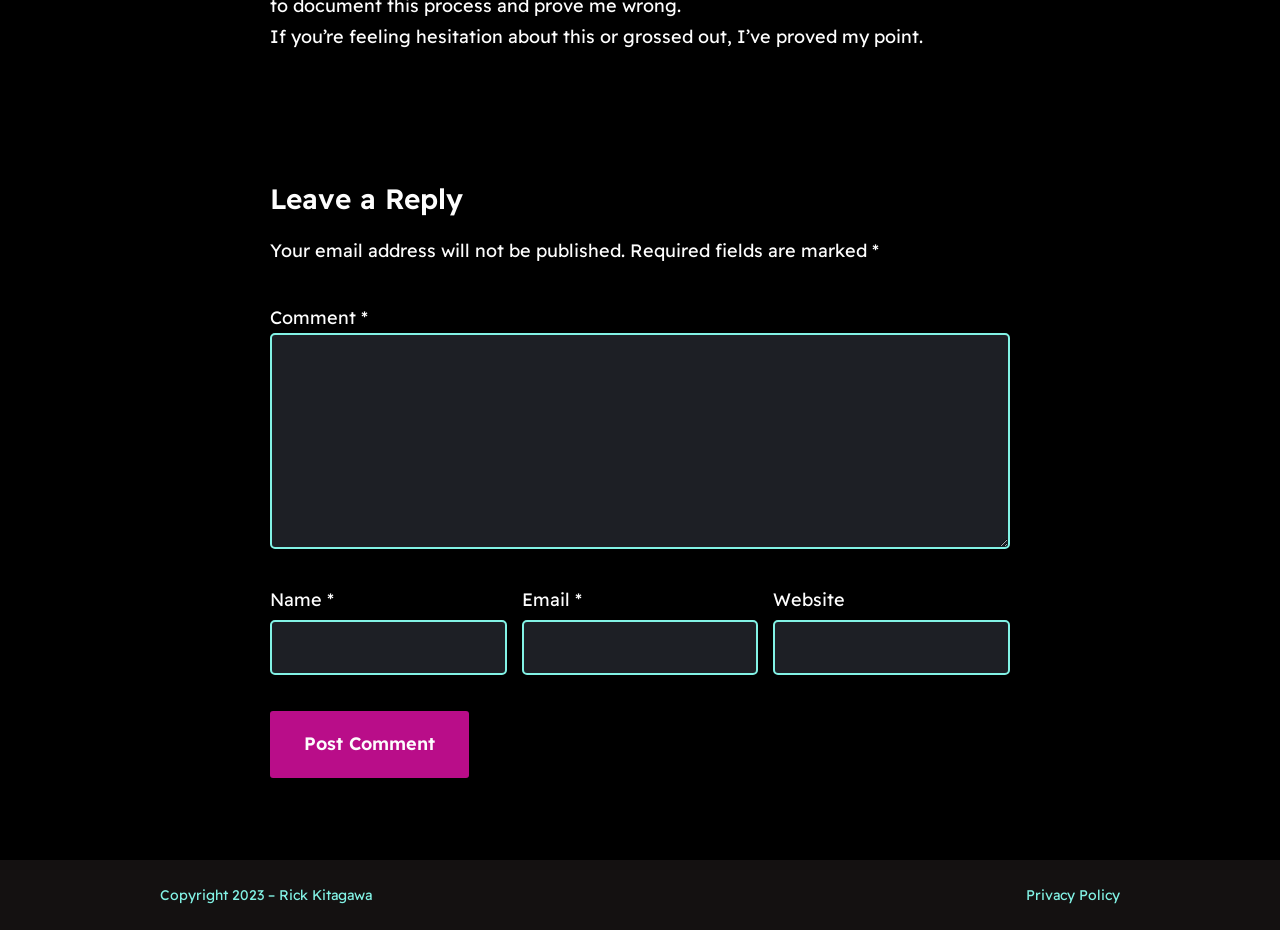Identify the bounding box coordinates for the UI element described as: "name="submit" value="Post Comment"". The coordinates should be provided as four floats between 0 and 1: [left, top, right, bottom].

[0.211, 0.765, 0.366, 0.837]